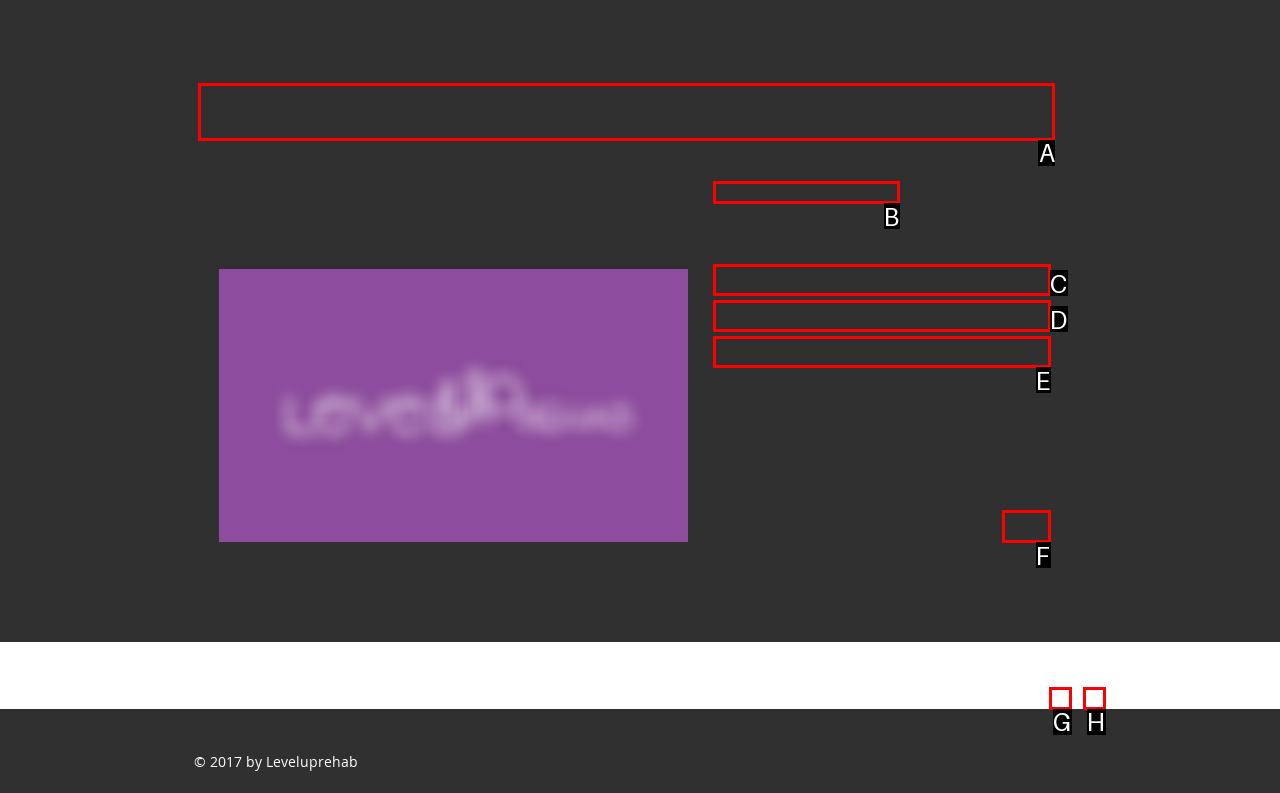Determine the letter of the UI element that will complete the task: Click on the link to learn about the keto diet and breast cancer patients
Reply with the corresponding letter.

None